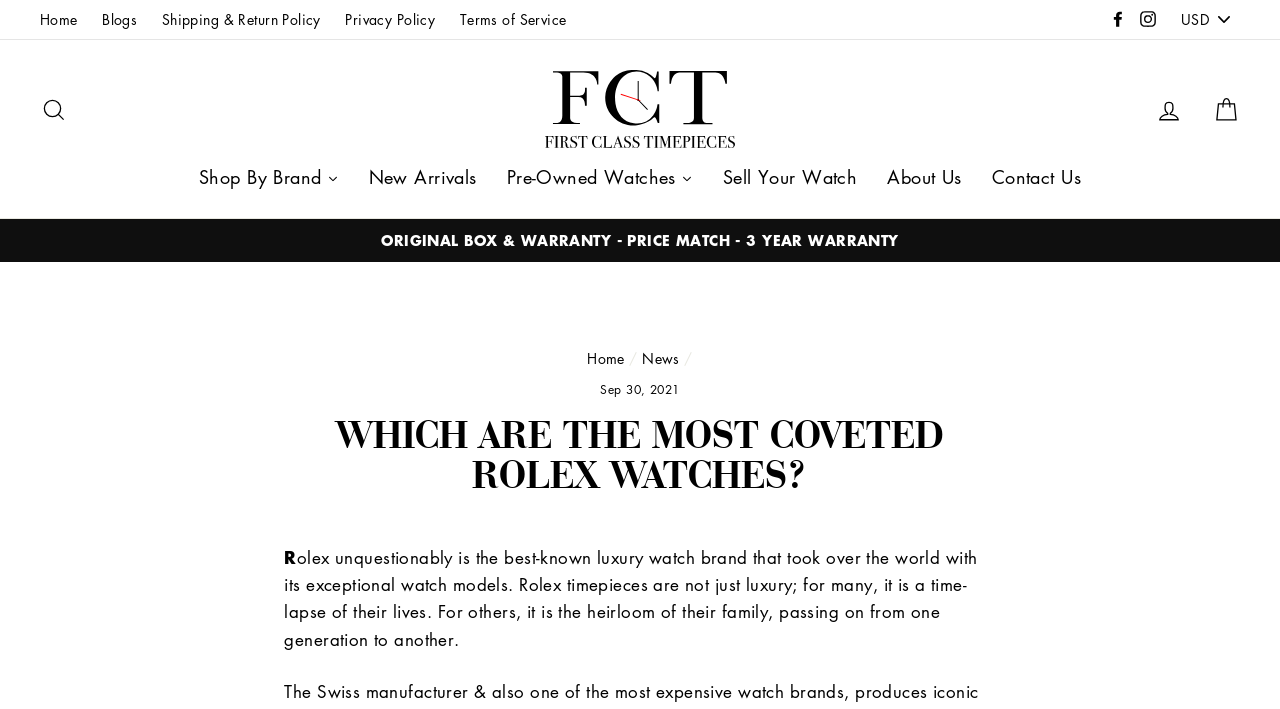What is the purpose of the 'Search' link?
Your answer should be a single word or phrase derived from the screenshot.

To search the website